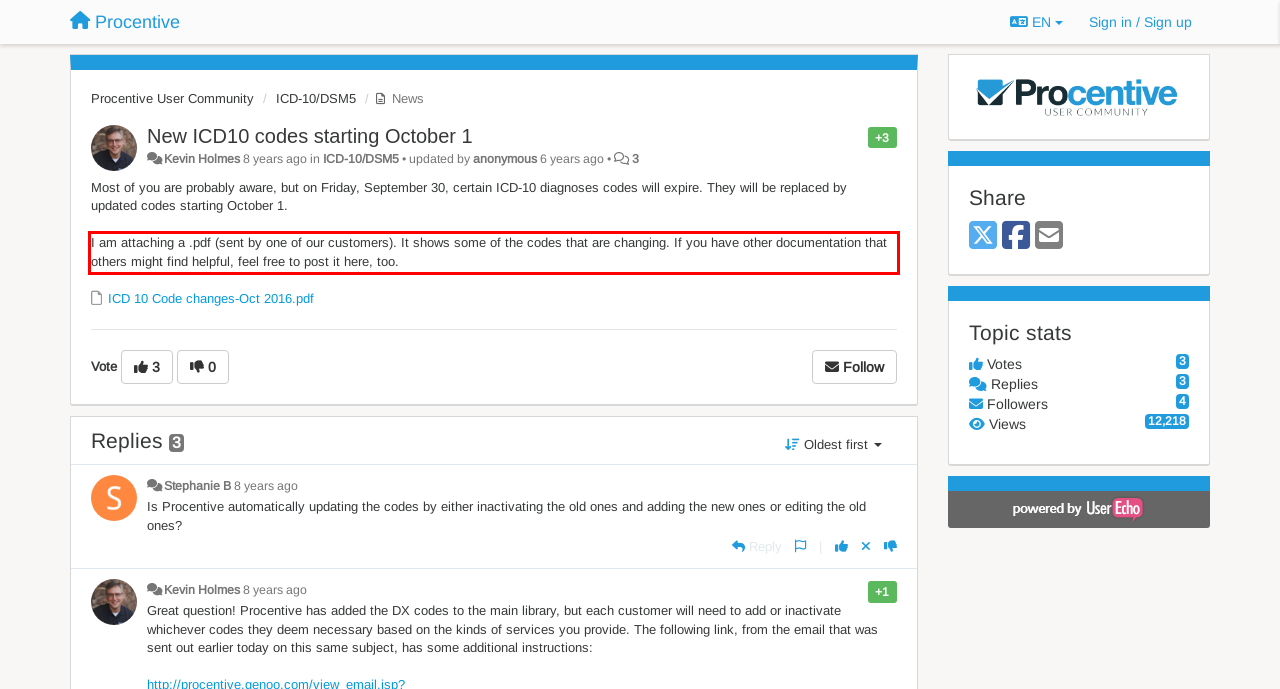With the given screenshot of a webpage, locate the red rectangle bounding box and extract the text content using OCR.

I am attaching a .pdf (sent by one of our customers). It shows some of the codes that are changing. If you have other documentation that others might find helpful, feel free to post it here, too.